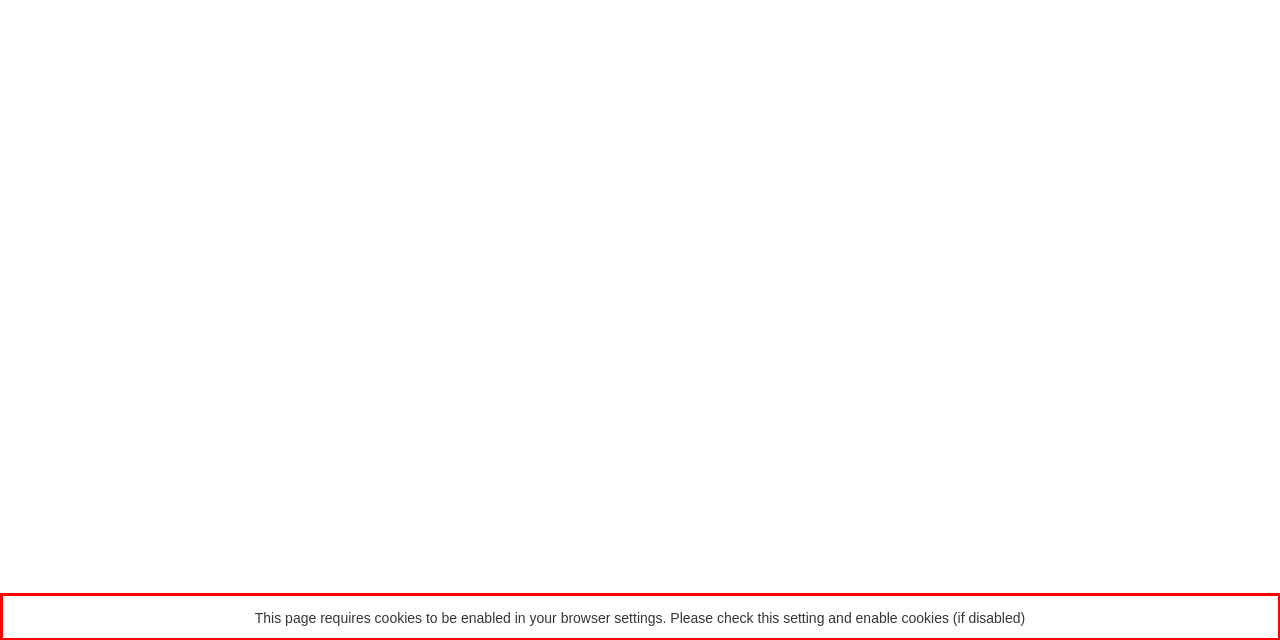You are given a webpage screenshot with a red bounding box around a UI element. Extract and generate the text inside this red bounding box.

This page requires cookies to be enabled in your browser settings. Please check this setting and enable cookies (if disabled)